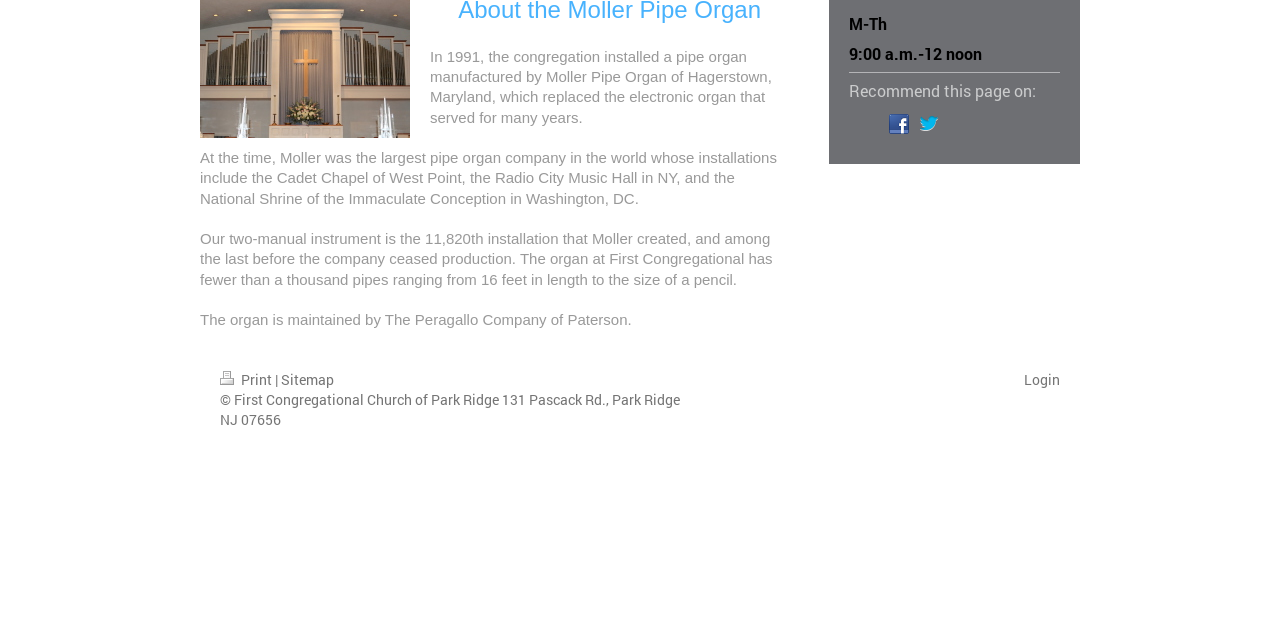Please provide the bounding box coordinates for the UI element as described: "Print". The coordinates must be four floats between 0 and 1, represented as [left, top, right, bottom].

[0.172, 0.579, 0.215, 0.608]